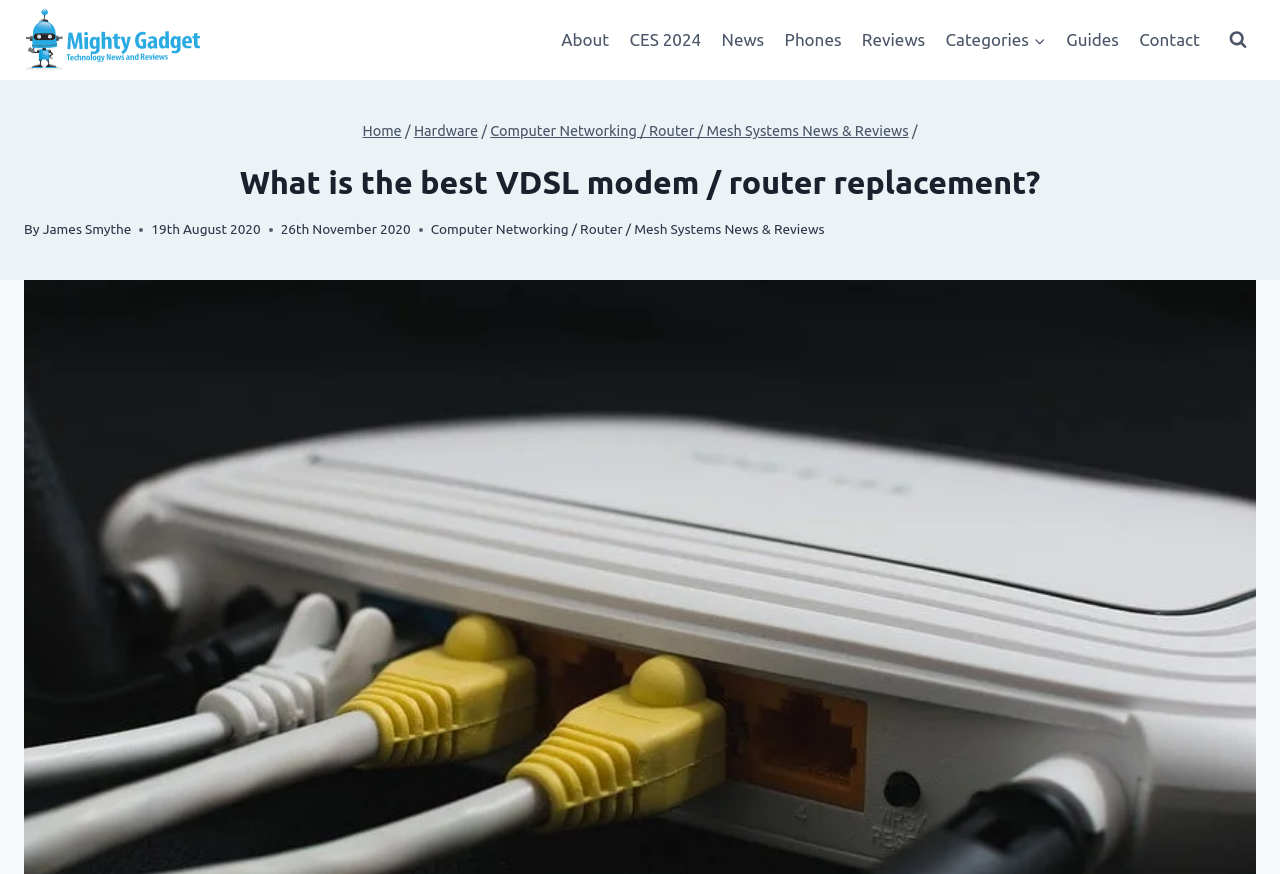Find the bounding box of the UI element described as follows: "News".

[0.556, 0.019, 0.605, 0.073]